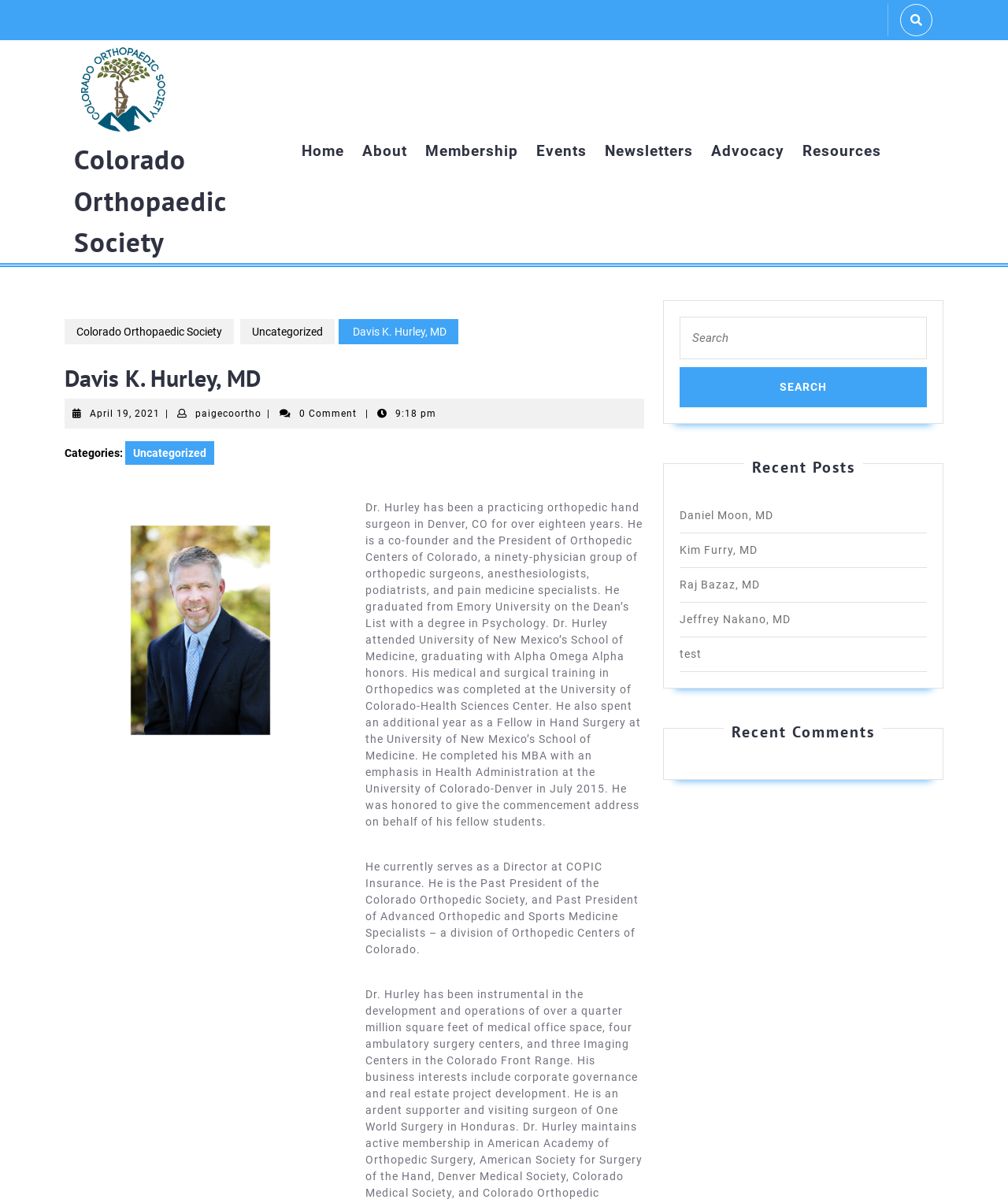How many recent comments are listed?
Answer with a single word or short phrase according to what you see in the image.

0